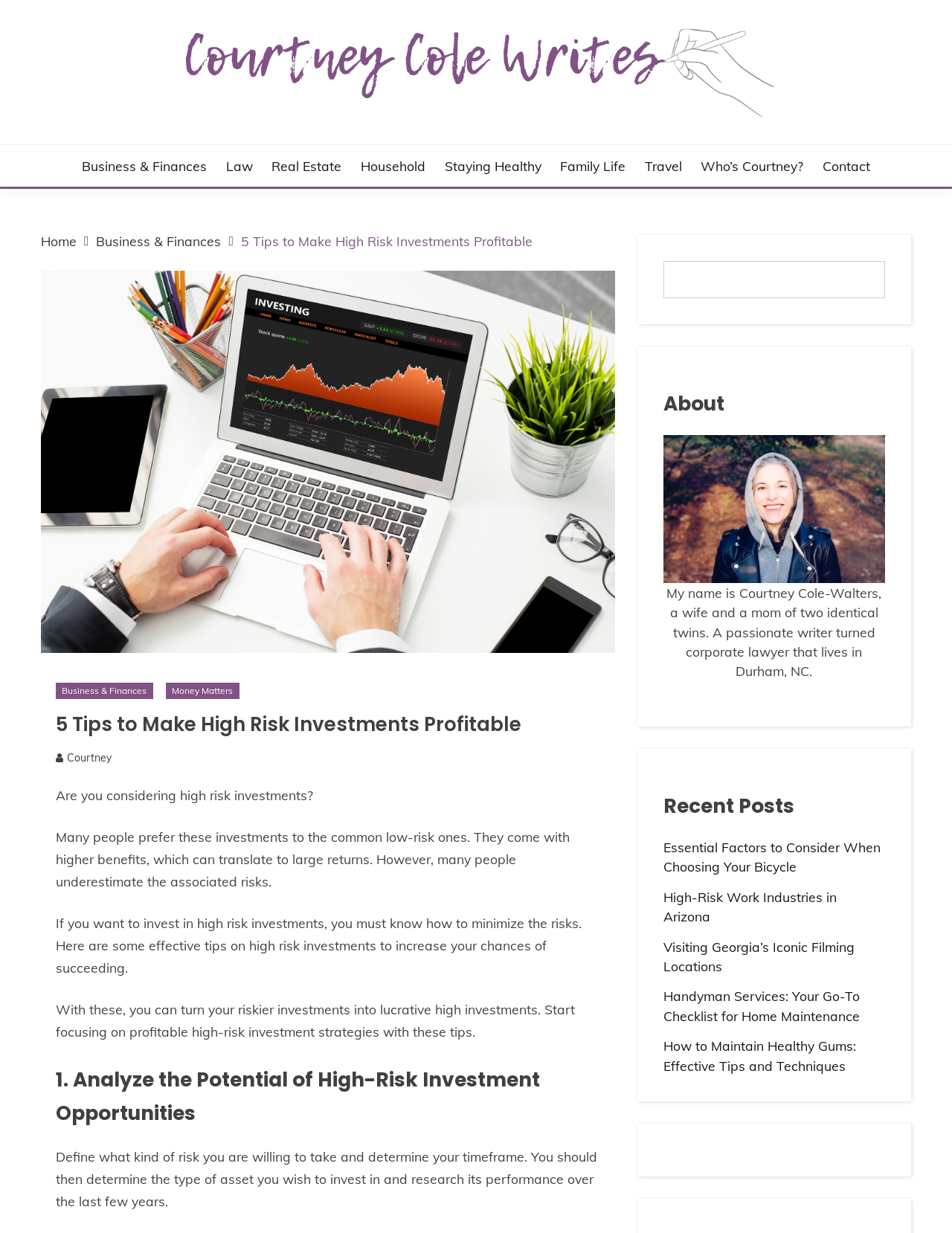Identify the bounding box coordinates for the element that needs to be clicked to fulfill this instruction: "Search for something". Provide the coordinates in the format of four float numbers between 0 and 1: [left, top, right, bottom].

[0.697, 0.212, 0.93, 0.242]